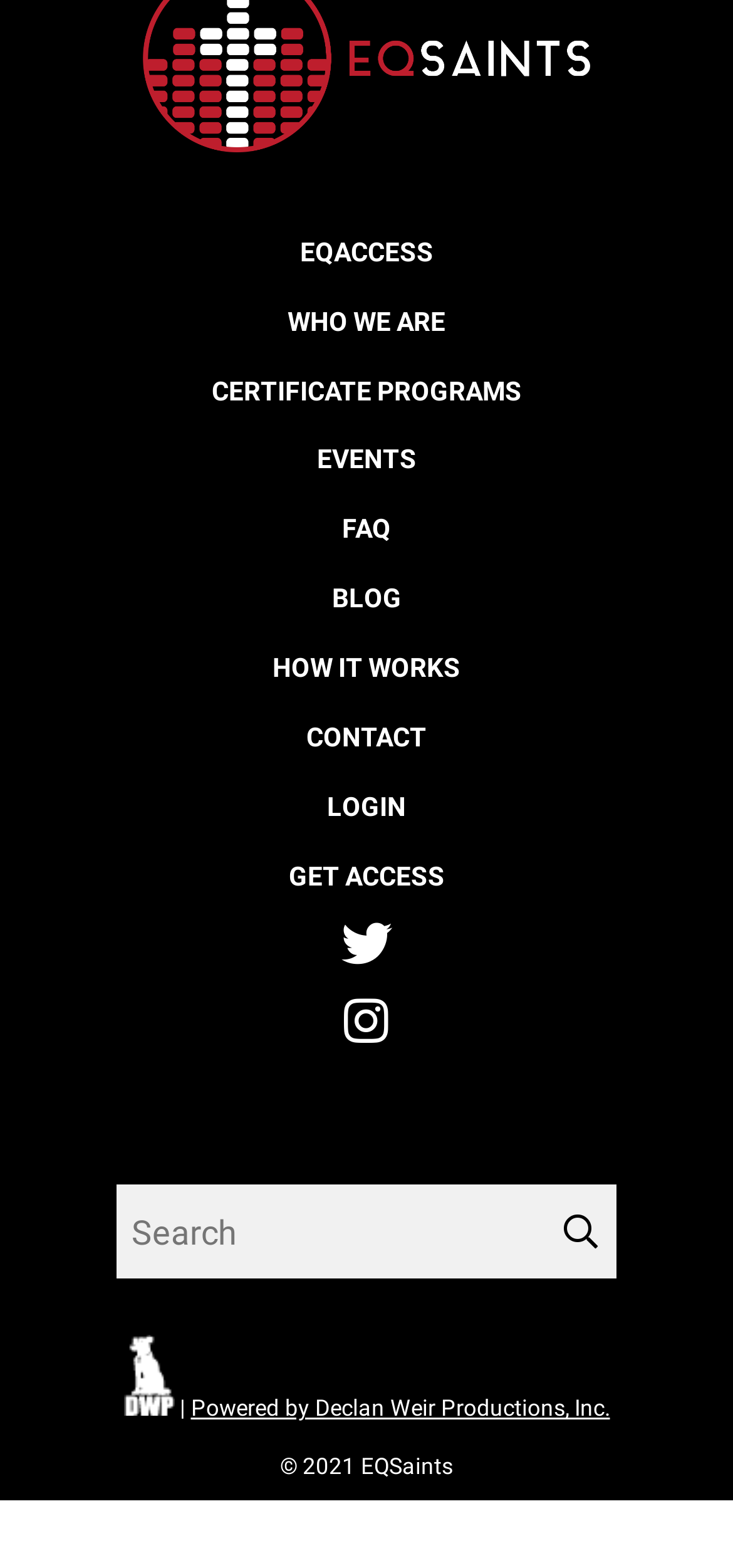Determine the bounding box coordinates of the element that should be clicked to execute the following command: "Go to EVENTS".

[0.432, 0.284, 0.568, 0.303]